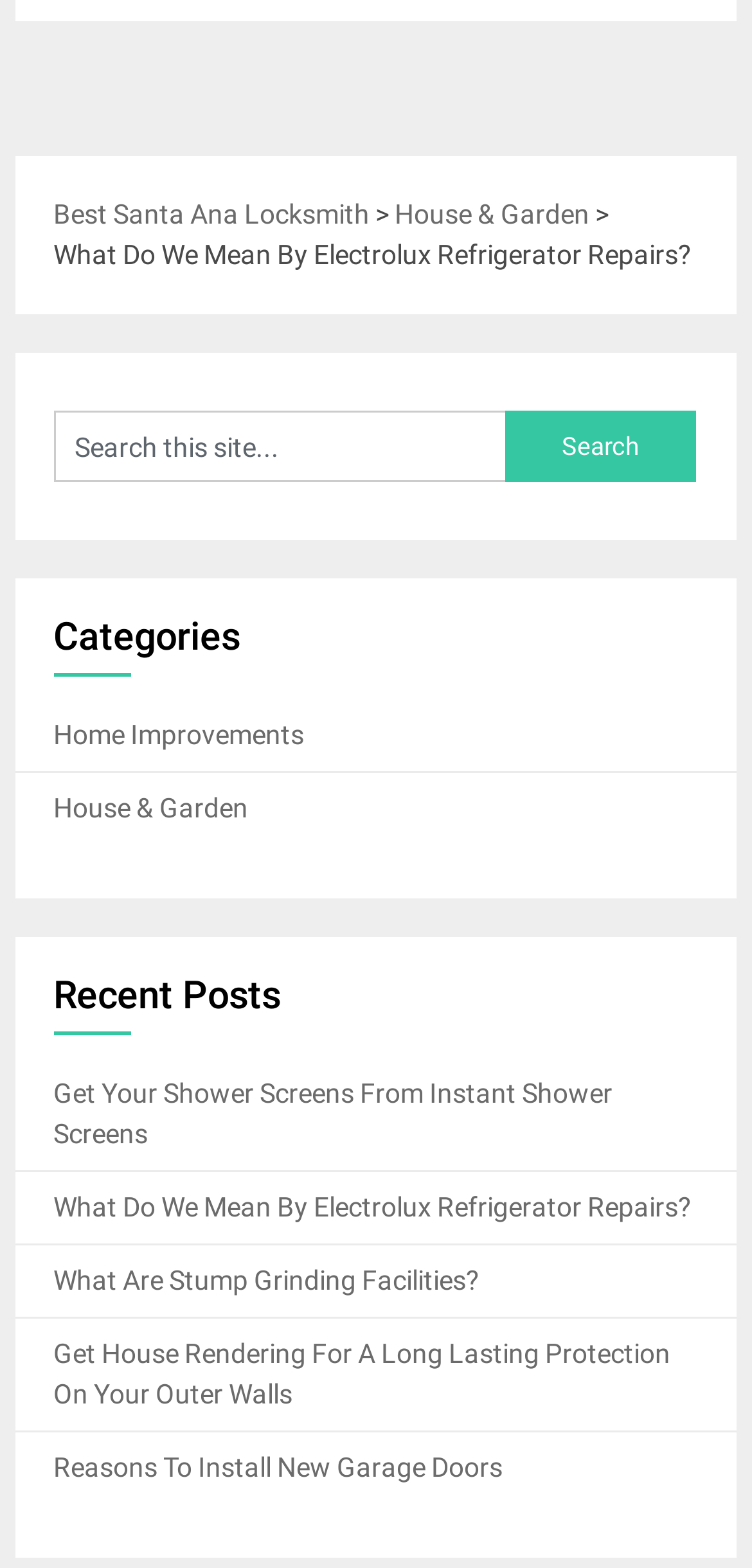Please identify the bounding box coordinates of the element's region that I should click in order to complete the following instruction: "Click on Best Santa Ana Locksmith". The bounding box coordinates consist of four float numbers between 0 and 1, i.e., [left, top, right, bottom].

[0.071, 0.127, 0.492, 0.147]